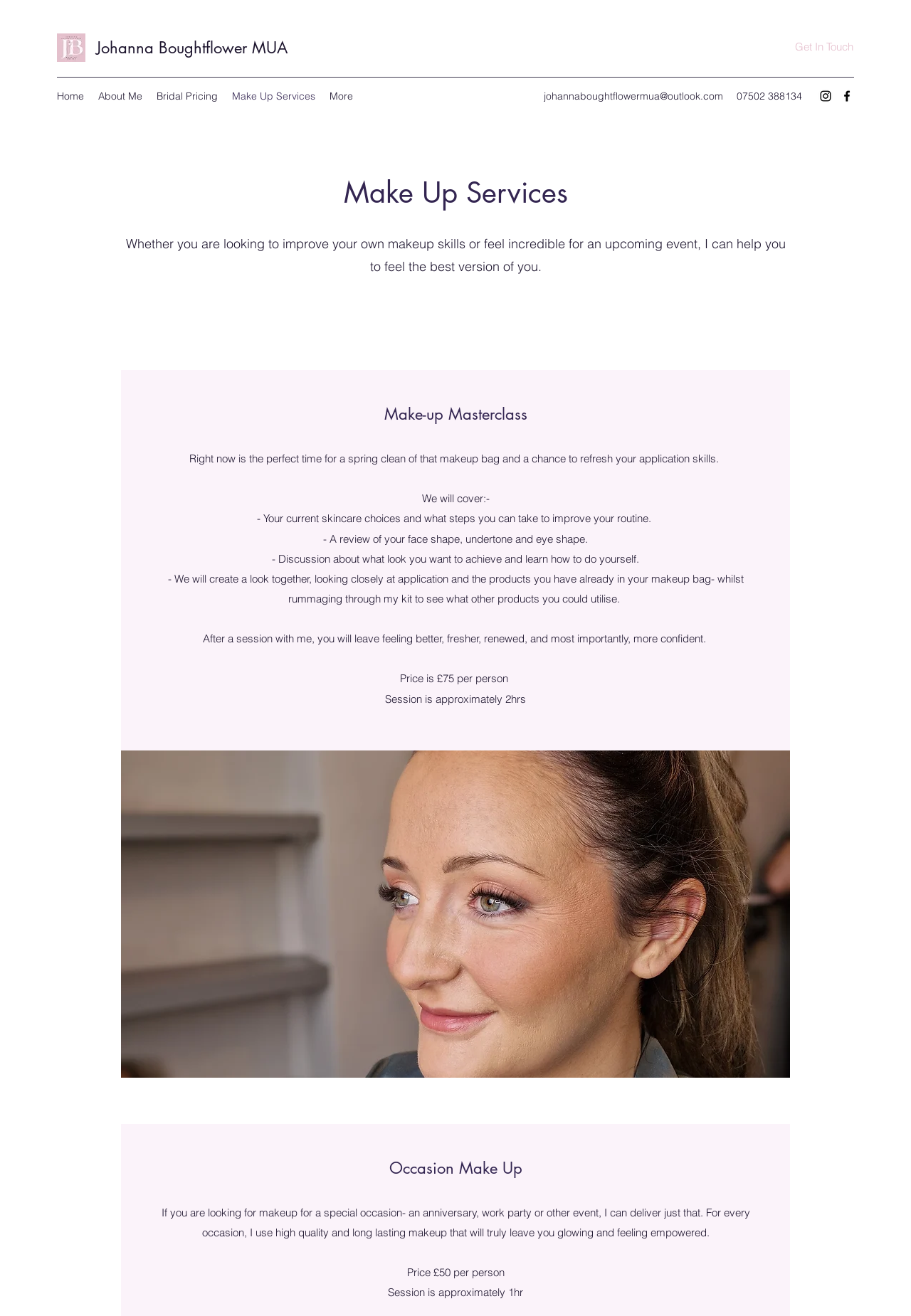Locate the bounding box coordinates of the clickable element to fulfill the following instruction: "Check Occasion Make Up services". Provide the coordinates as four float numbers between 0 and 1 in the format [left, top, right, bottom].

[0.176, 0.879, 0.824, 0.896]